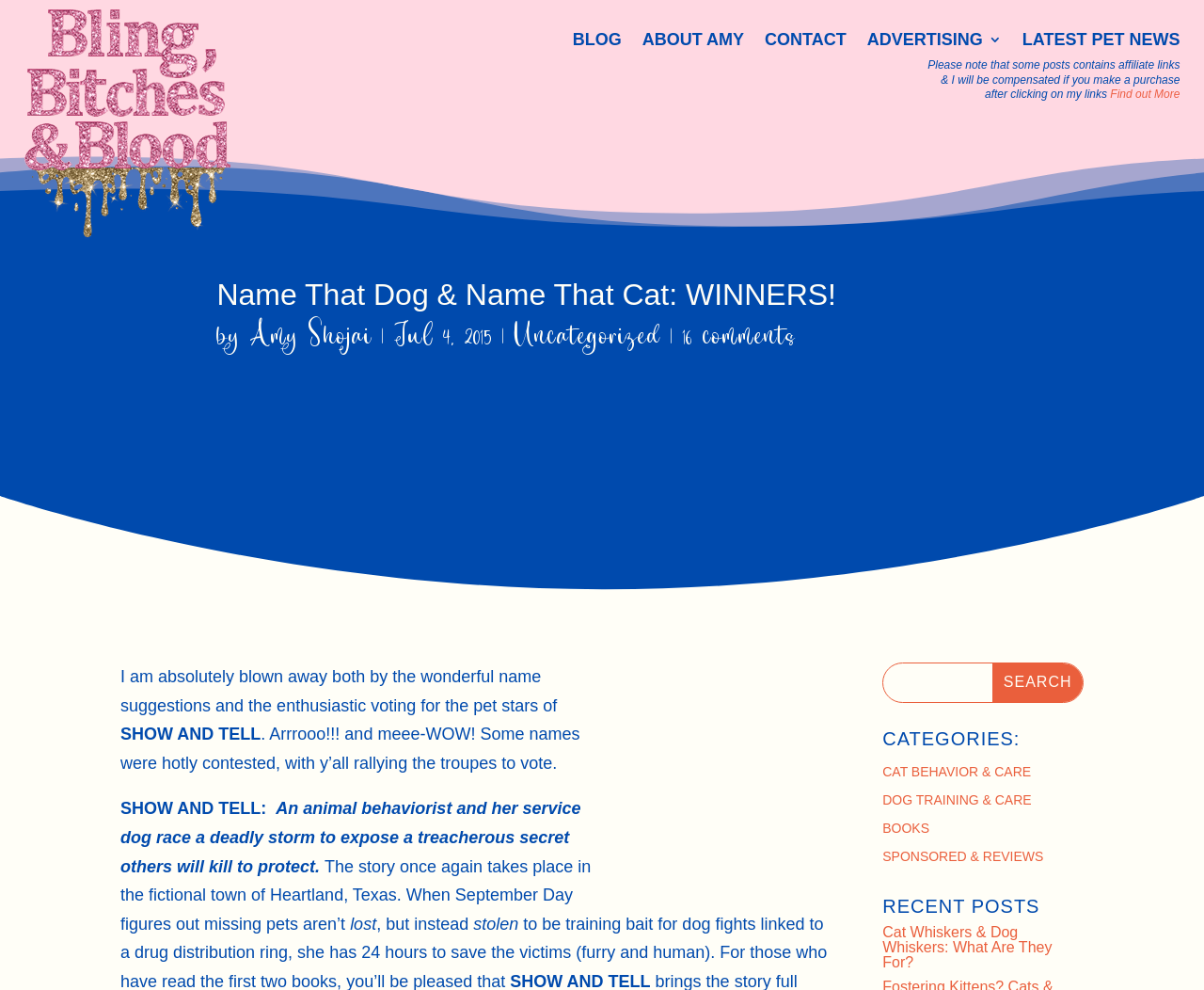Pinpoint the bounding box coordinates of the clickable area needed to execute the instruction: "View the article 'Cat Whiskers & Dog Whiskers: What Are They For?'". The coordinates should be specified as four float numbers between 0 and 1, i.e., [left, top, right, bottom].

[0.733, 0.934, 0.874, 0.98]